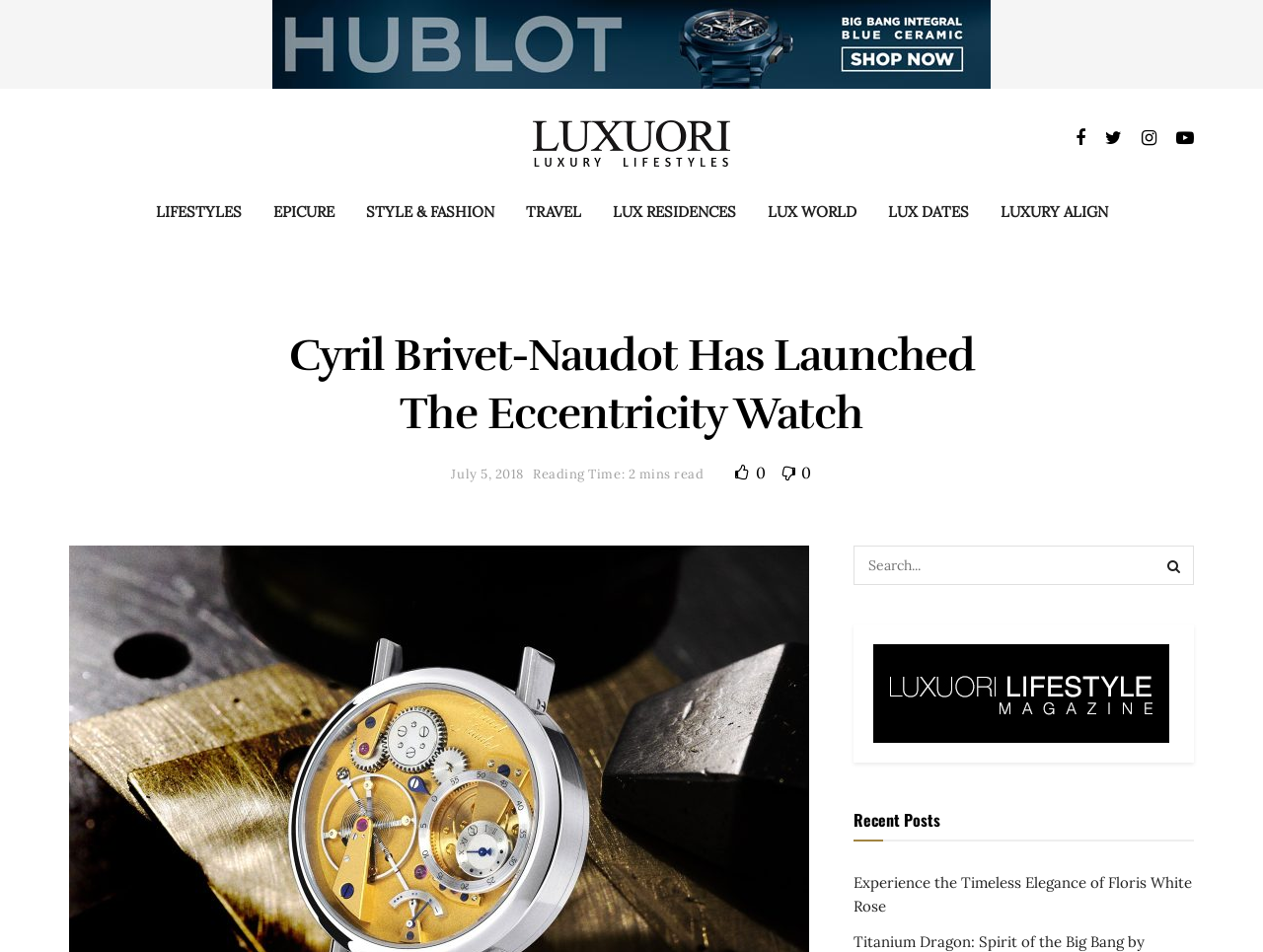Identify the bounding box coordinates of the section that should be clicked to achieve the task described: "Click on LIFESTYLES".

[0.111, 0.197, 0.204, 0.249]